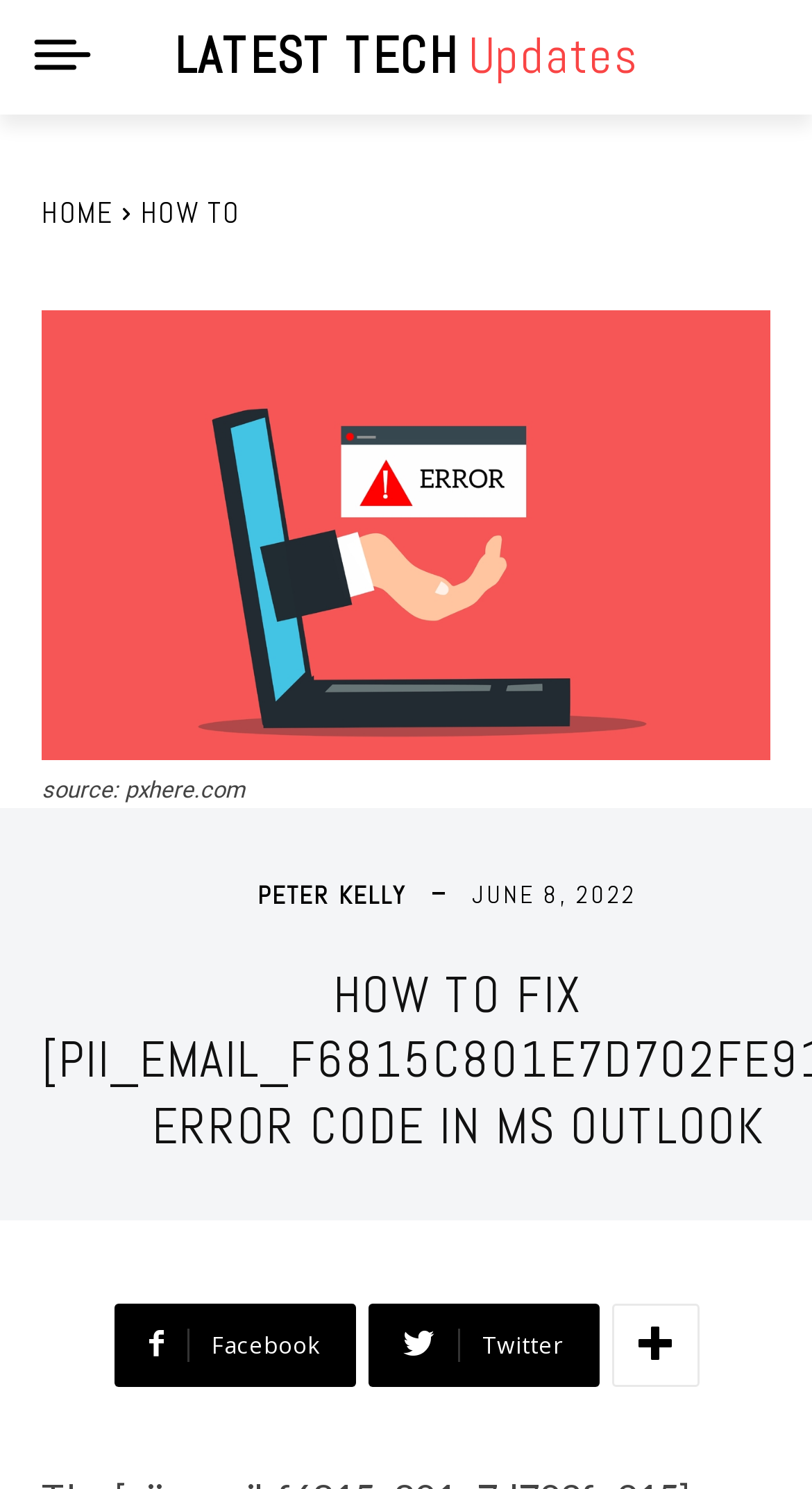Generate a thorough caption detailing the webpage content.

The webpage is about fixing the [pii_email_f6815c801e7d702fe915] error code in Microsoft Outlook. At the top left corner, there is a menu button with an accompanying image. Next to it, there is a link to "LATEST TECH Updates". Below these elements, there are three links: "HOME", "HOW TO", and an image with a figure caption that displays the error code [pii_email_f6815c801e7d702fe915] and its source, pxhere.com.

On the right side of the page, there is a section with the author's information, including a link to "Peter Kelly" with an accompanying image, and a link to "PETER KELLY". Below this section, there is a timestamp showing "JUNE 8, 2022".

At the bottom of the page, there are three social media links: Facebook, Twitter, and an unspecified platform represented by an icon.